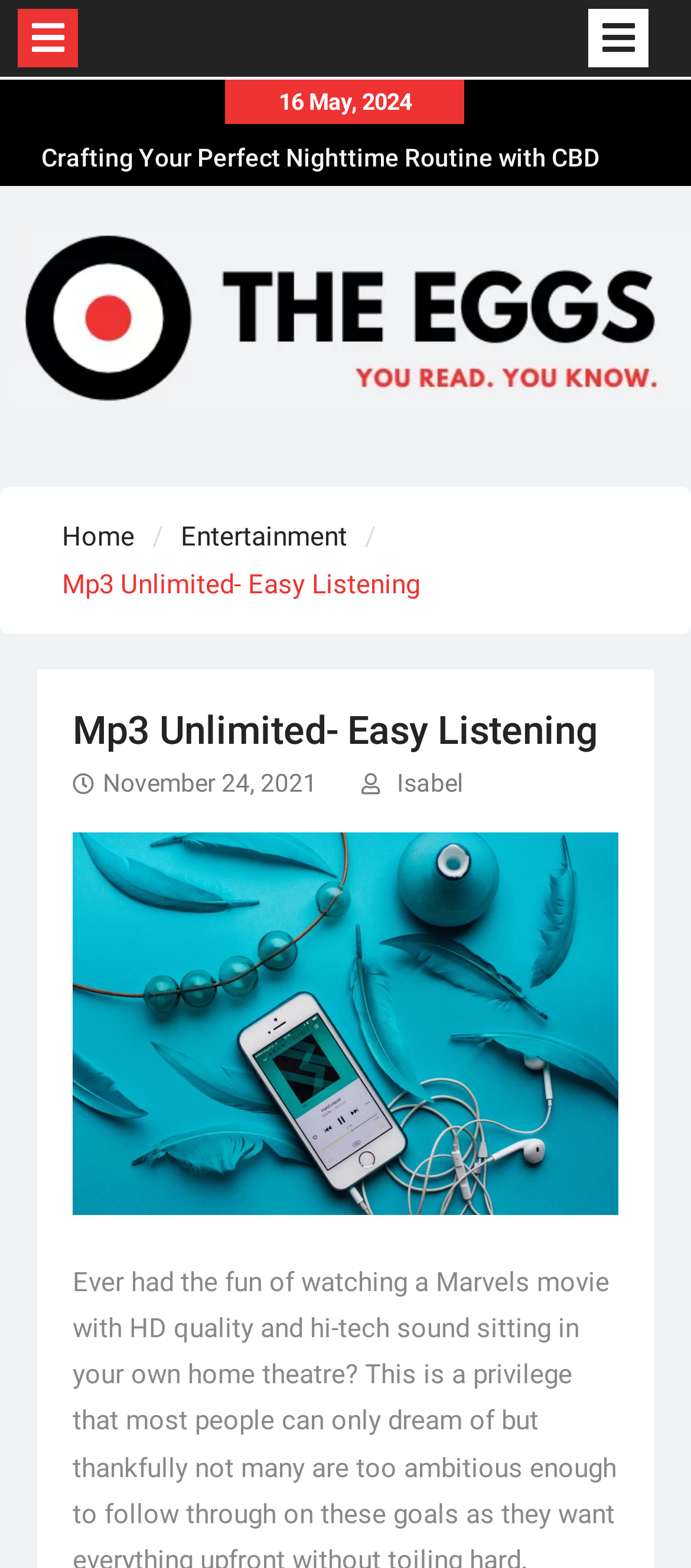Can you provide the bounding box coordinates for the element that should be clicked to implement the instruction: "go to home page"?

[0.09, 0.333, 0.195, 0.353]